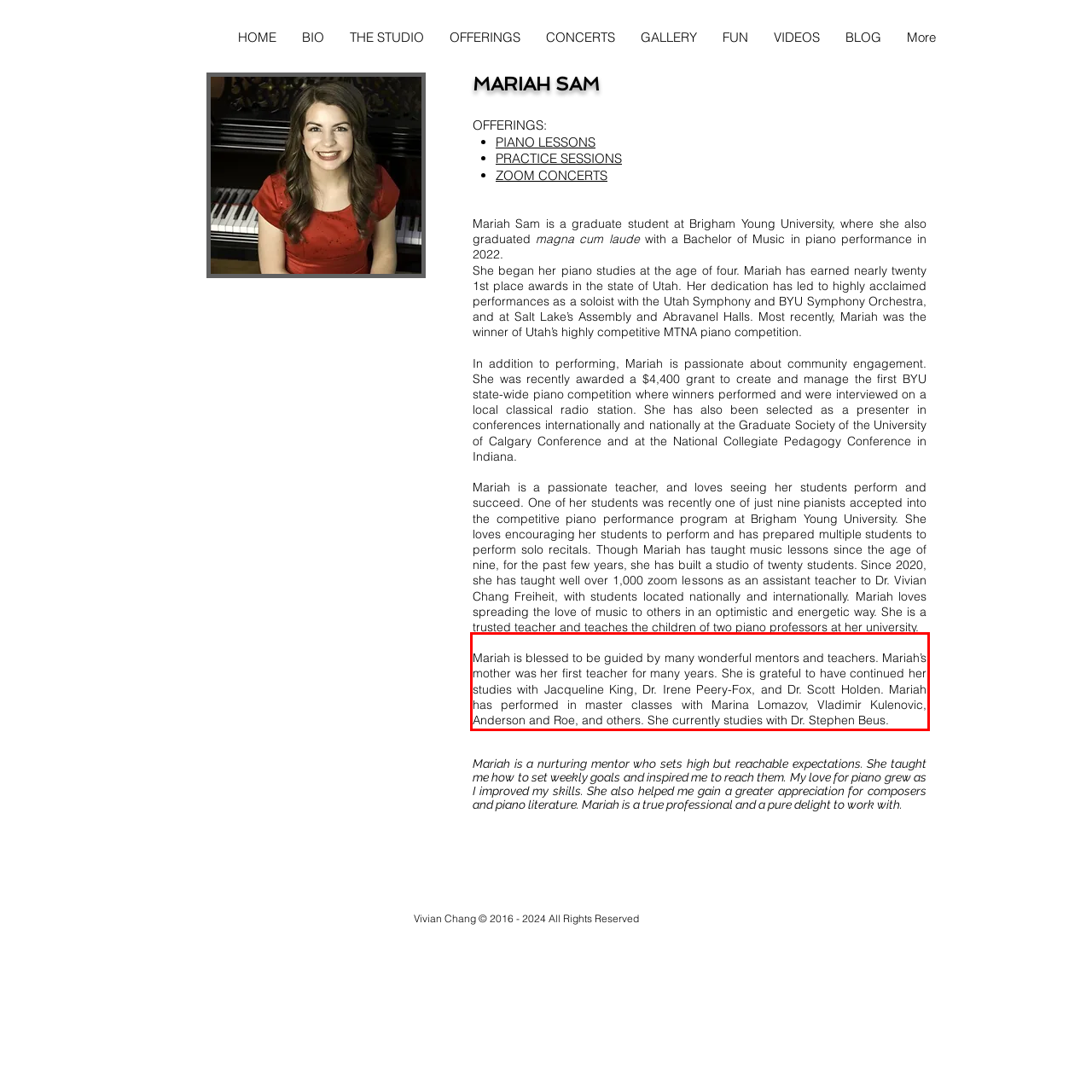Look at the screenshot of the webpage, locate the red rectangle bounding box, and generate the text content that it contains.

Mariah is blessed to be guided by many wonderful mentors and teachers. Mariah’s mother was her first teacher for many years. She is grateful to have continued her studies with Jacqueline King, Dr. Irene Peery-Fox, and Dr. Scott Holden. Mariah has performed in master classes with Marina Lomazov, Vladimir Kulenovic, Anderson and Roe, and others. She currently studies with Dr. Stephen Beus.